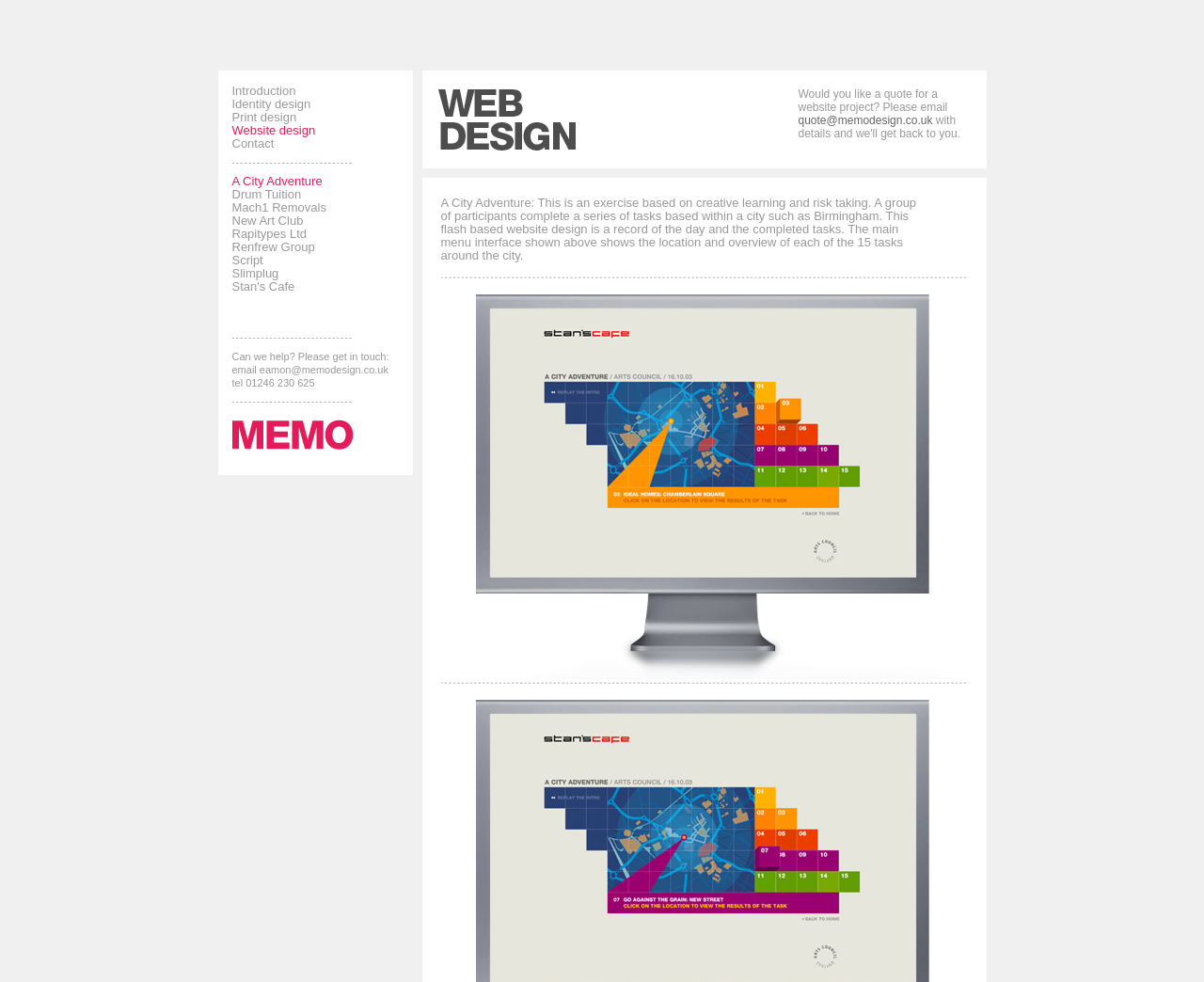What type of design services are offered?
We need a detailed and exhaustive answer to the question. Please elaborate.

Based on the links provided in the navigation menu, such as 'Introduction', 'Identity design', 'Print design', 'Website design', and 'Contact', it can be inferred that the website offers creative web design services.